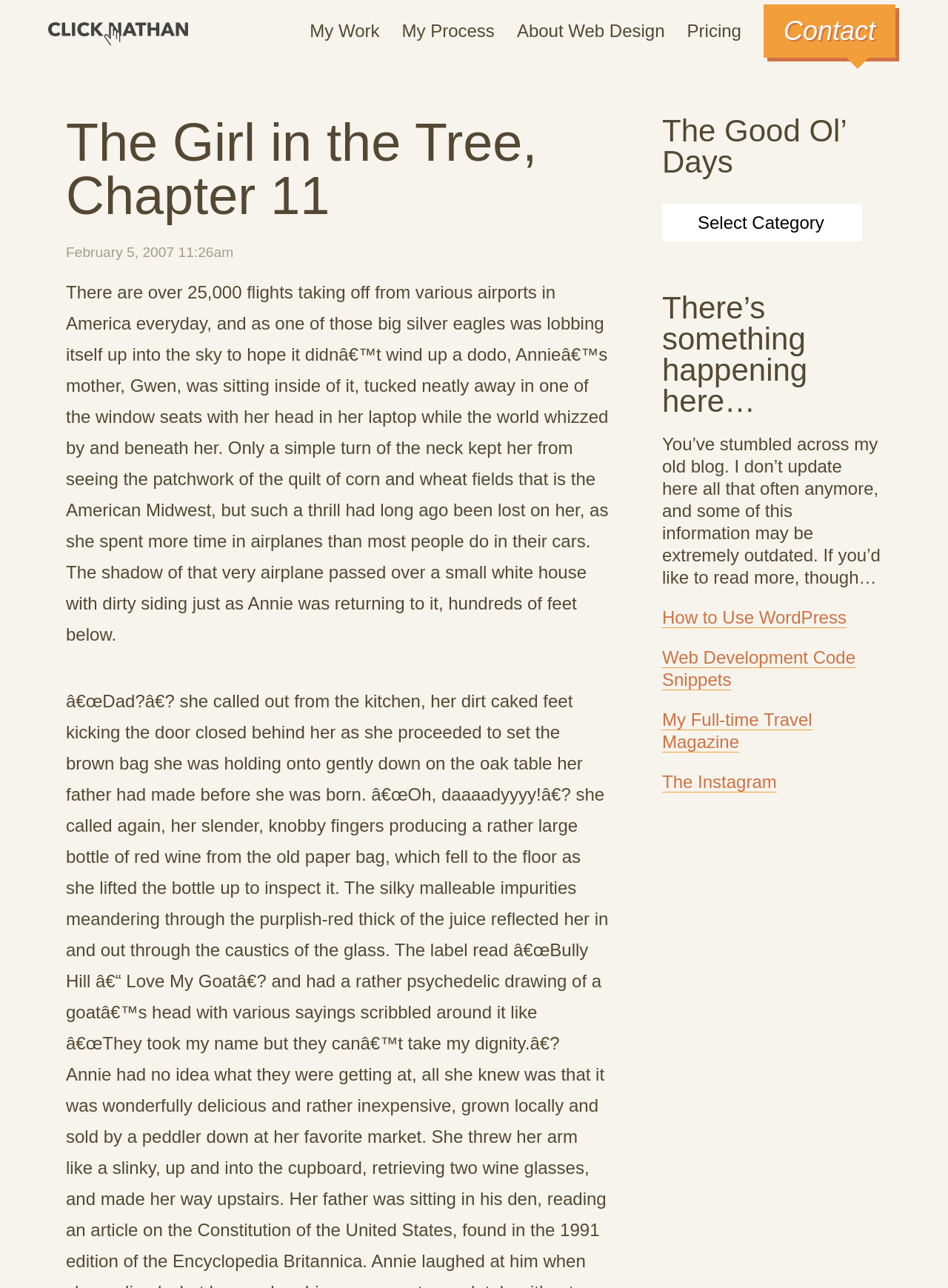Point out the bounding box coordinates of the section to click in order to follow this instruction: "Click on 'About Web Design'".

[0.545, 0.014, 0.701, 0.035]